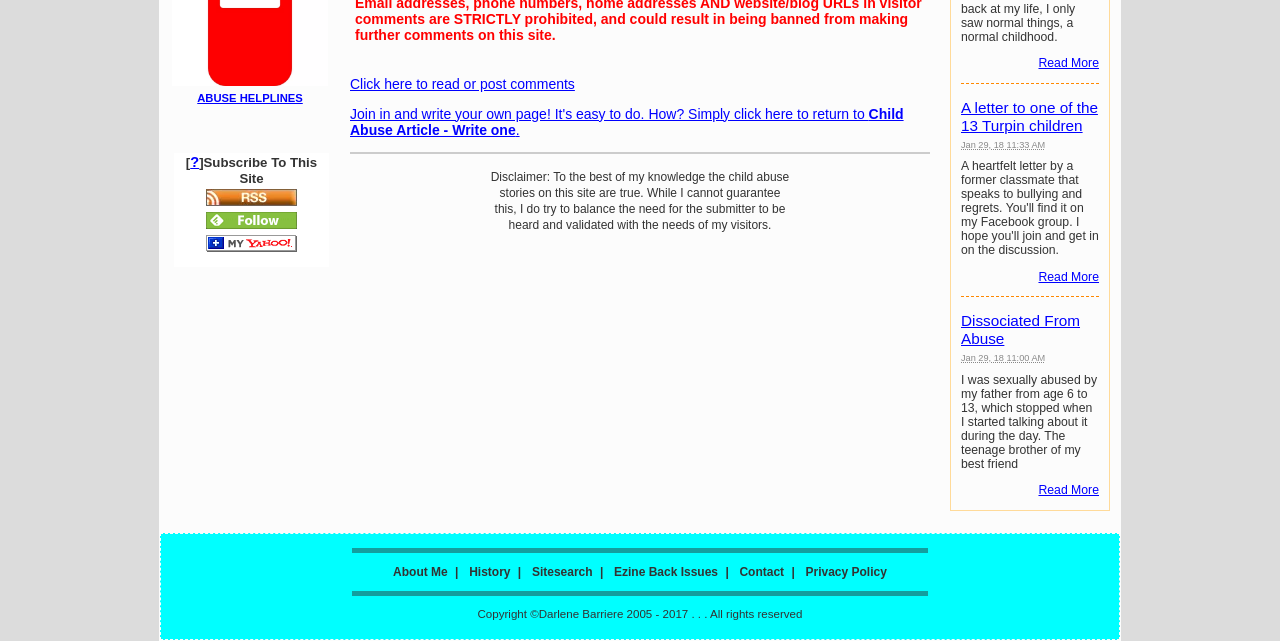Using the provided element description "History", determine the bounding box coordinates of the UI element.

[0.363, 0.881, 0.402, 0.903]